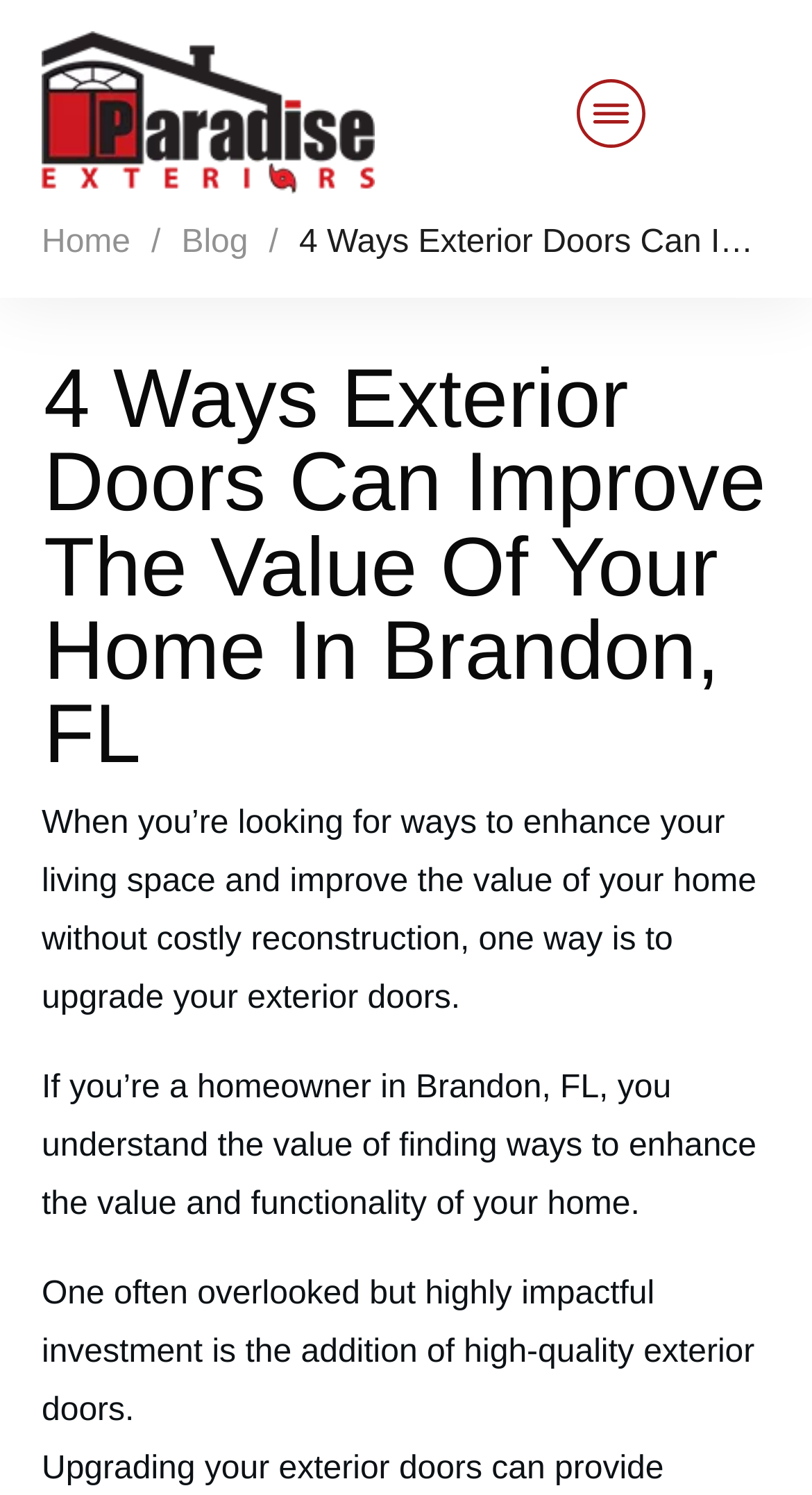Determine the bounding box for the UI element described here: "Customer Service".

[0.592, 0.179, 0.889, 0.218]